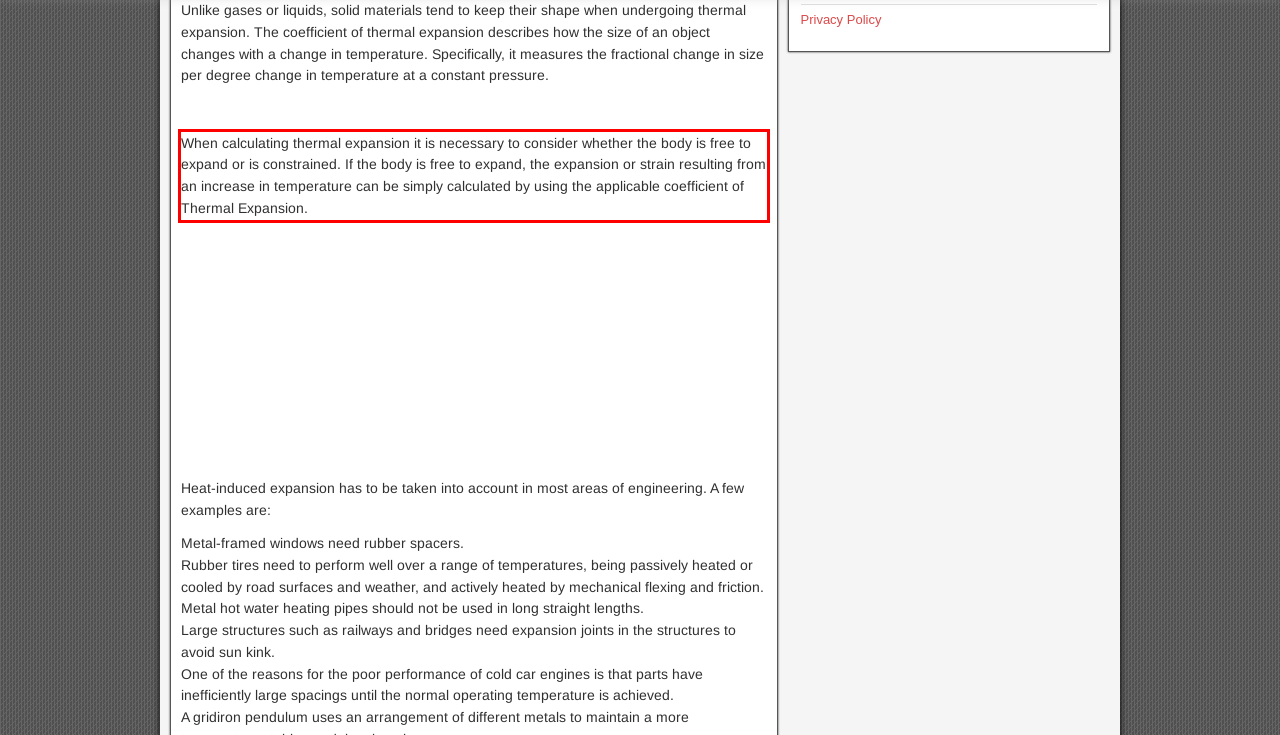In the screenshot of the webpage, find the red bounding box and perform OCR to obtain the text content restricted within this red bounding box.

When calculating thermal expansion it is necessary to consider whether the body is free to expand or is constrained. If the body is free to expand, the expansion or strain resulting from an increase in temperature can be simply calculated by using the applicable coefficient of Thermal Expansion.